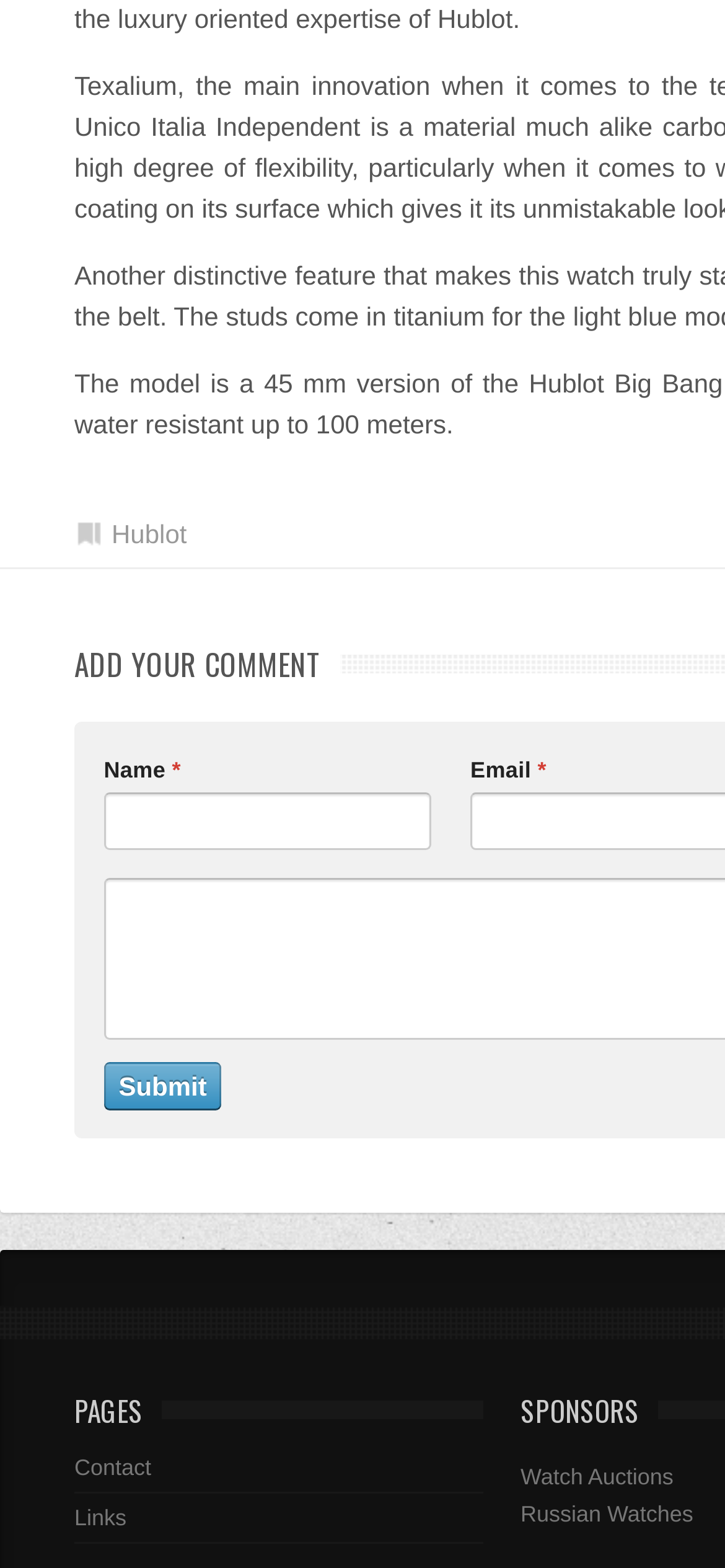What is the required field in the form?
Please provide a detailed and comprehensive answer to the question.

The textbox with label 'Name' has a required indicator '*' next to it, as indicated by the StaticText element '*' with bounding box coordinates [0.237, 0.483, 0.25, 0.499], indicating that it is a required field in the form.